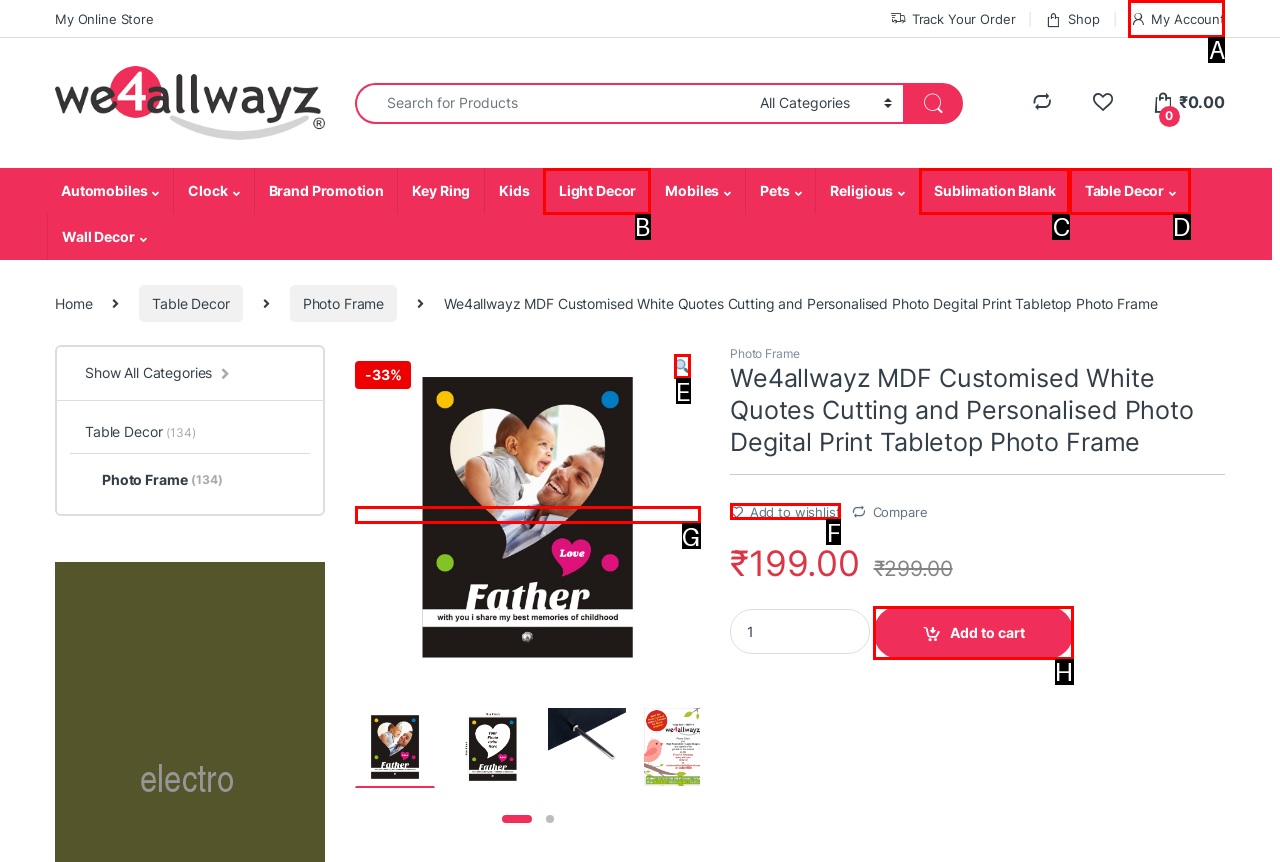For the given instruction: View my account, determine which boxed UI element should be clicked. Answer with the letter of the corresponding option directly.

A